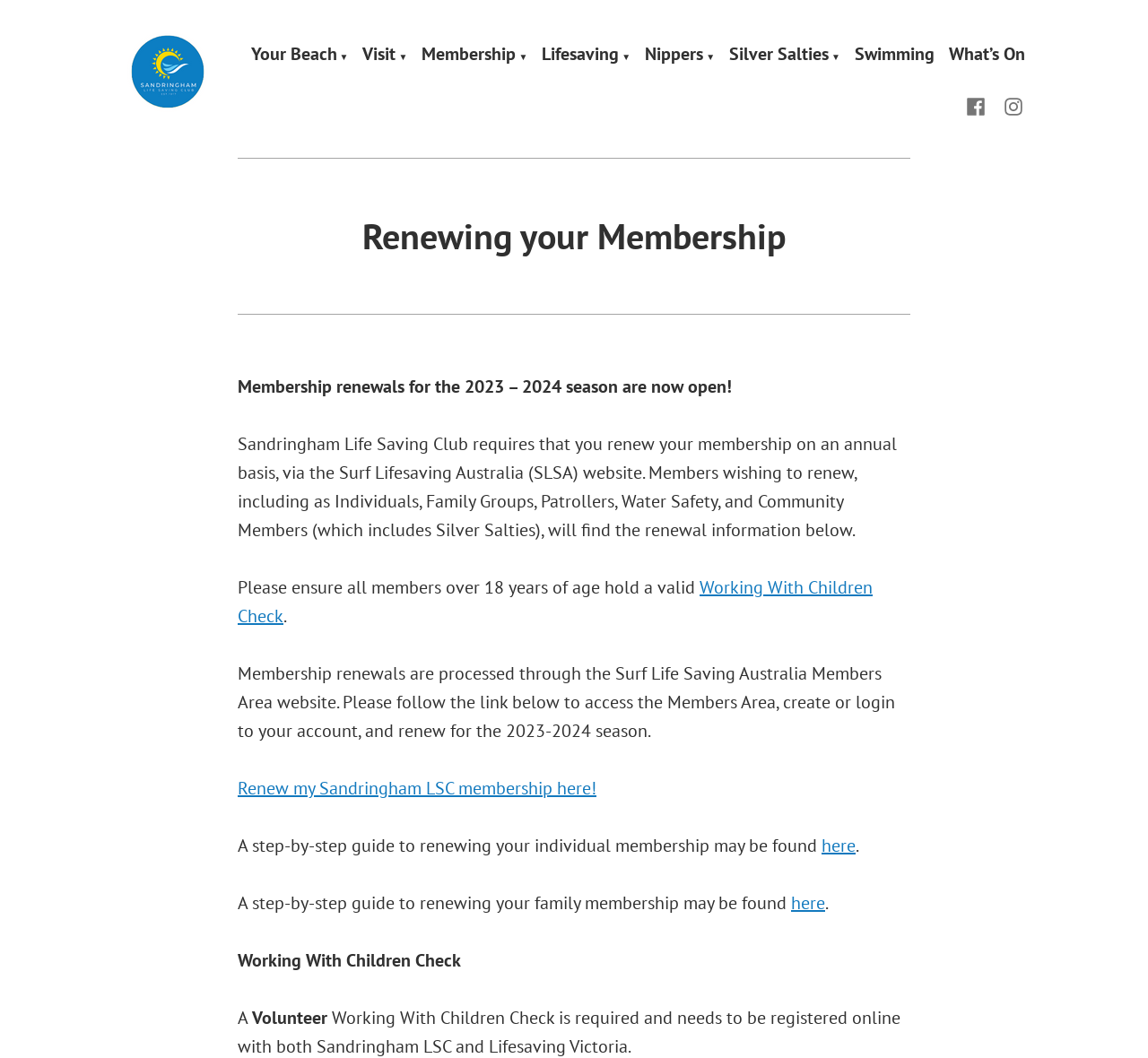Respond with a single word or short phrase to the following question: 
What is required for members over 18 years of age?

Valid Working With Children Check